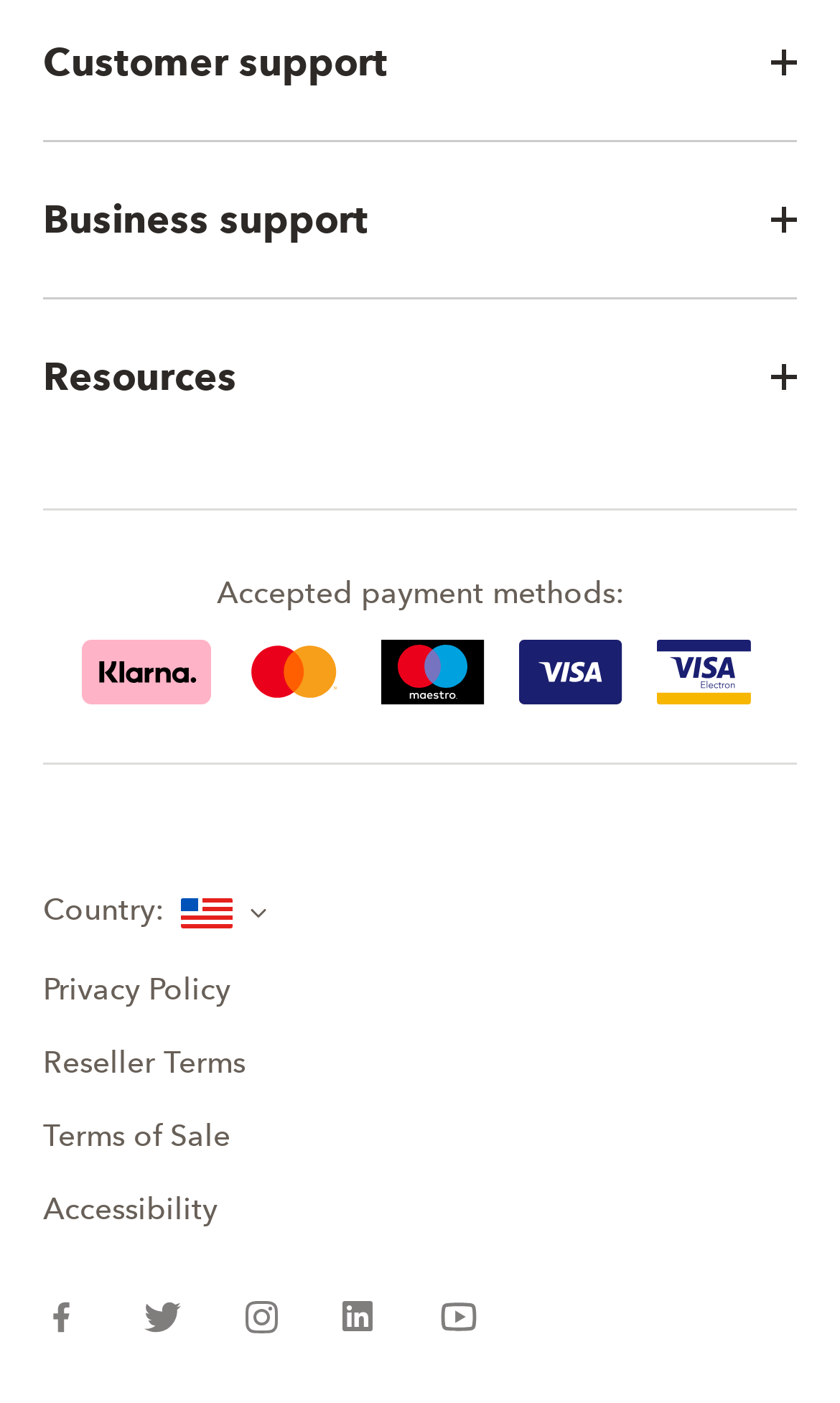Can you give a detailed response to the following question using the information from the image? What is the last link in the list of links?

I looked at the list of links at the bottom of the page and found that the last link is YouTube, which is indicated by the link 'YouTube'.